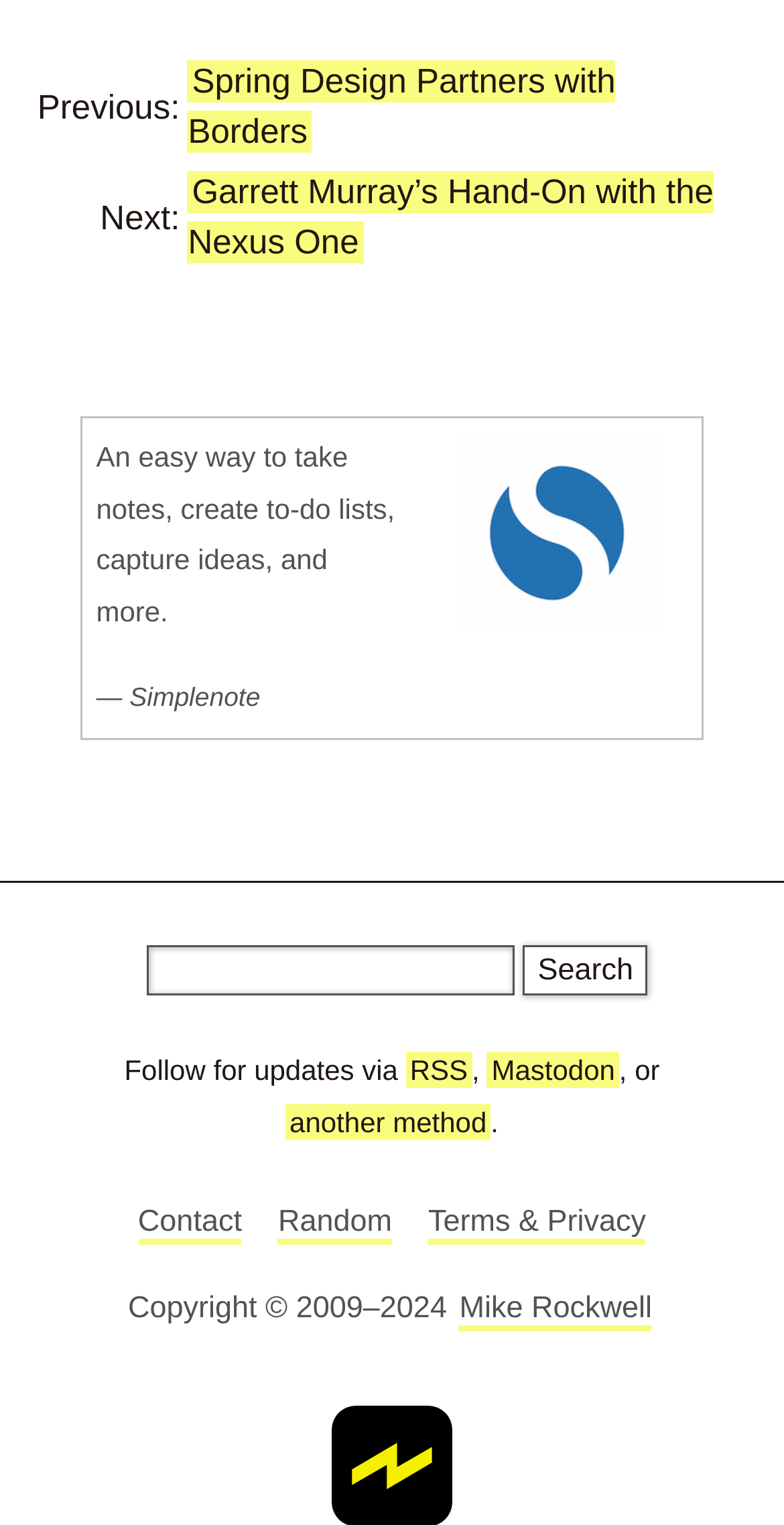Please answer the following question using a single word or phrase: 
How many table rows are there in the main content section?

2